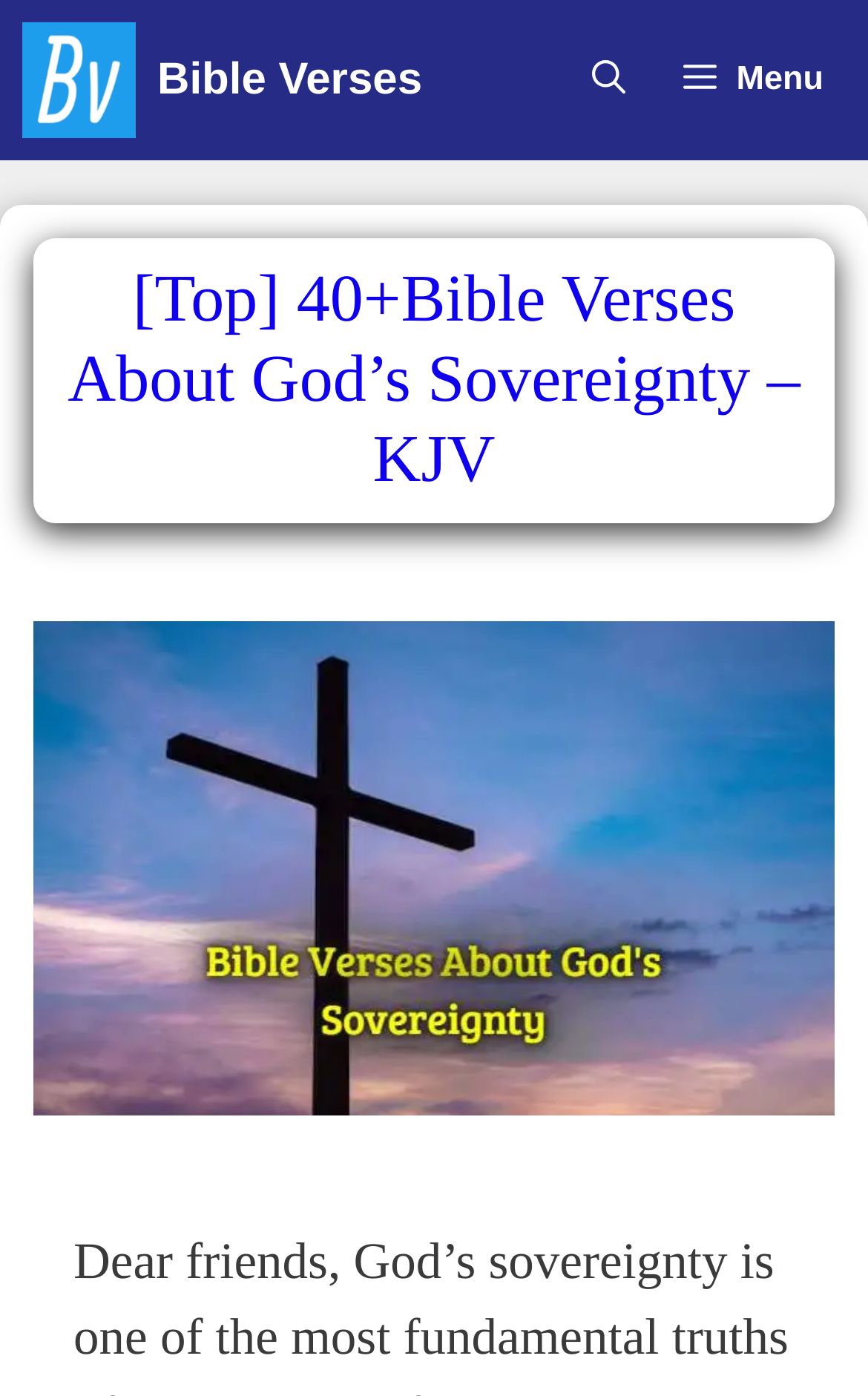Identify and extract the heading text of the webpage.

[Top] 40+Bible Verses About God’s Sovereignty – KJV